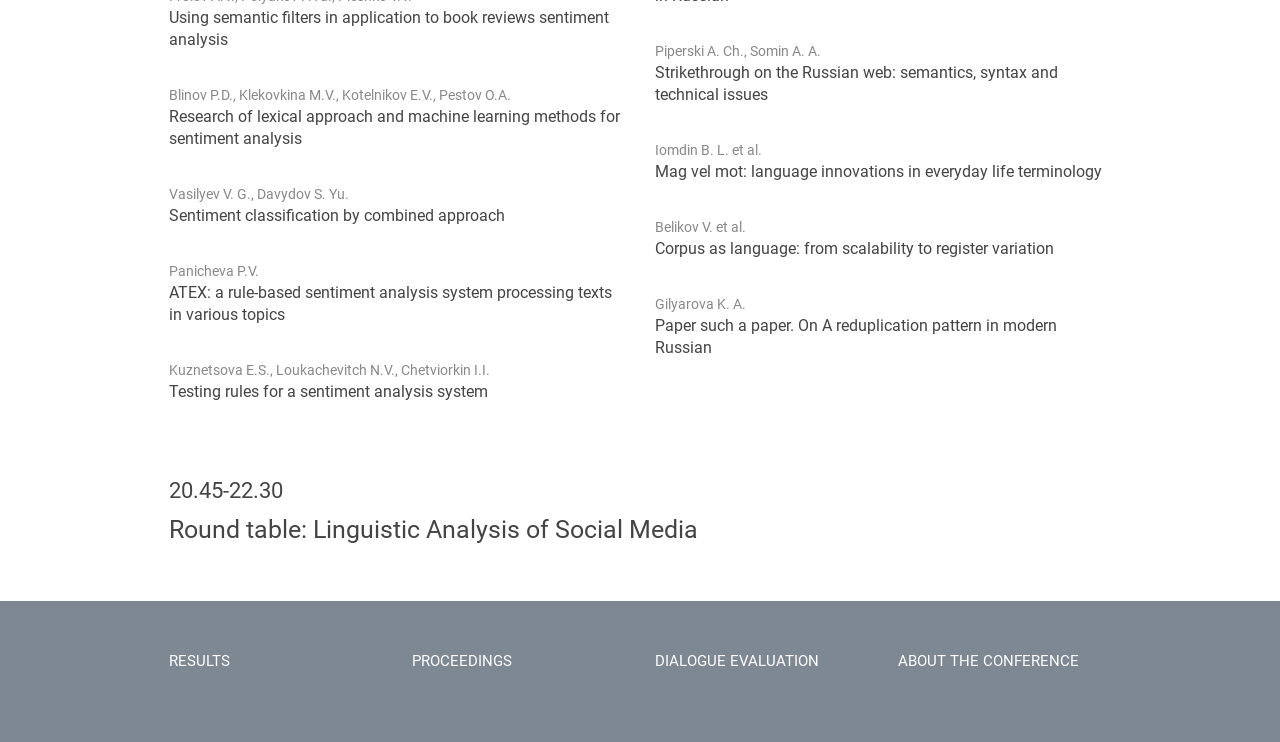Bounding box coordinates must be specified in the format (top-left x, top-left y, bottom-right x, bottom-right y). All values should be floating point numbers between 0 and 1. What are the bounding box coordinates of the UI element described as: Dialogue Evaluation

[0.512, 0.869, 0.64, 0.914]